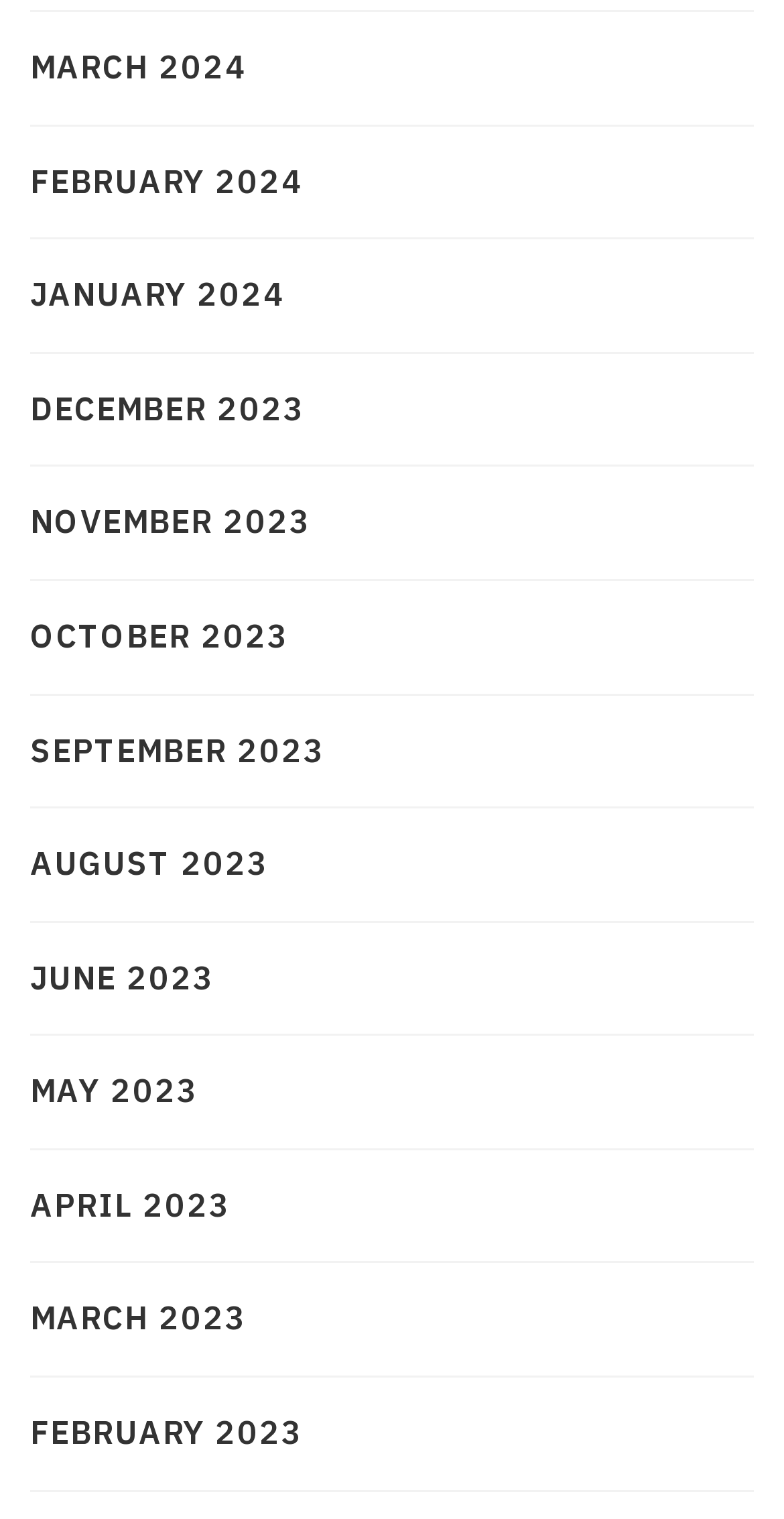Please locate the bounding box coordinates for the element that should be clicked to achieve the following instruction: "access december 2023". Ensure the coordinates are given as four float numbers between 0 and 1, i.e., [left, top, right, bottom].

[0.038, 0.252, 0.39, 0.286]